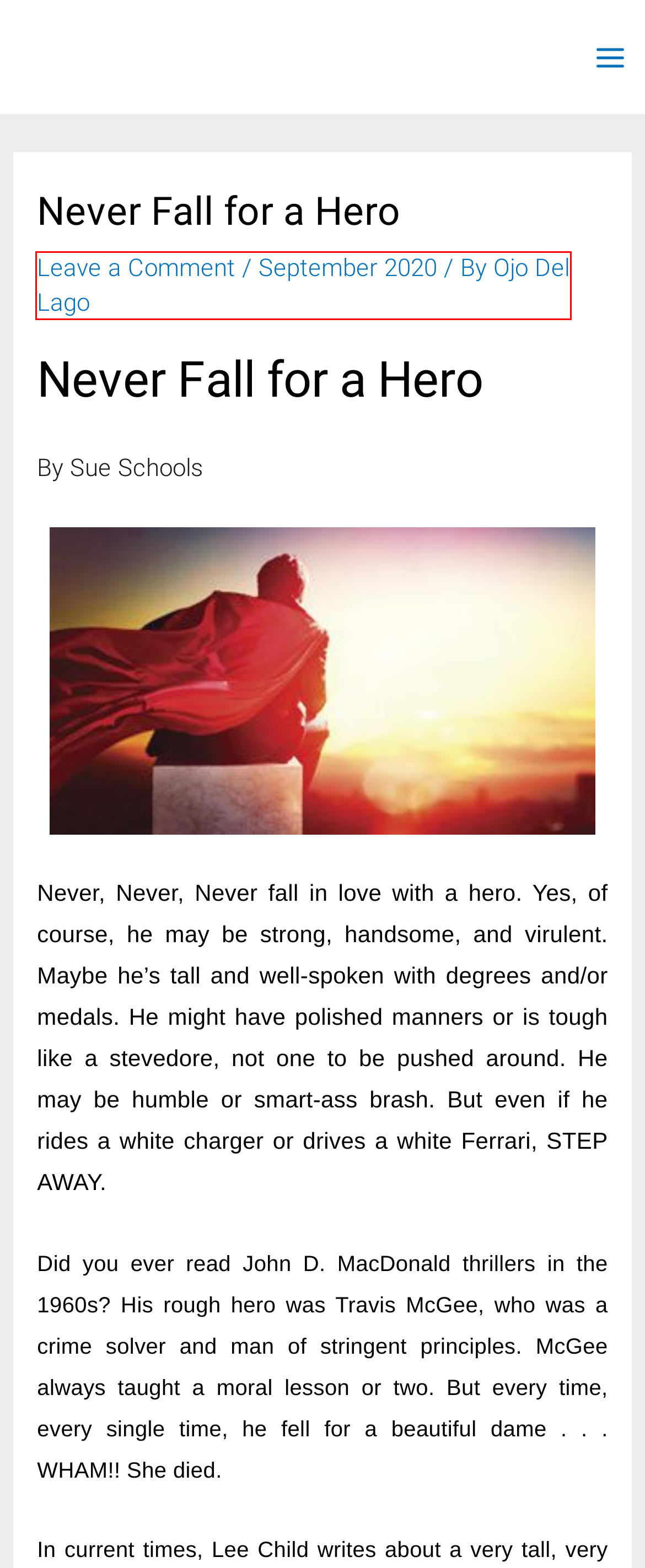You have been given a screenshot of a webpage, where a red bounding box surrounds a UI element. Identify the best matching webpage description for the page that loads after the element in the bounding box is clicked. Options include:
A. Ojo Del Lago, Author at El Ojo del Lago
B. El Ojo del Lago - Lake Chapala Magazine
C. January 2024 - El Ojo del Lago
D. Coaching – Directory – El Ojo del Lago
E. Meet Our Staff - El Ojo del Lago
F. September 2020 Archives - El Ojo del Lago
G. A Perfect Match - El Ojo del Lago
H. Consignment Shop – Directory – El Ojo del Lago

A